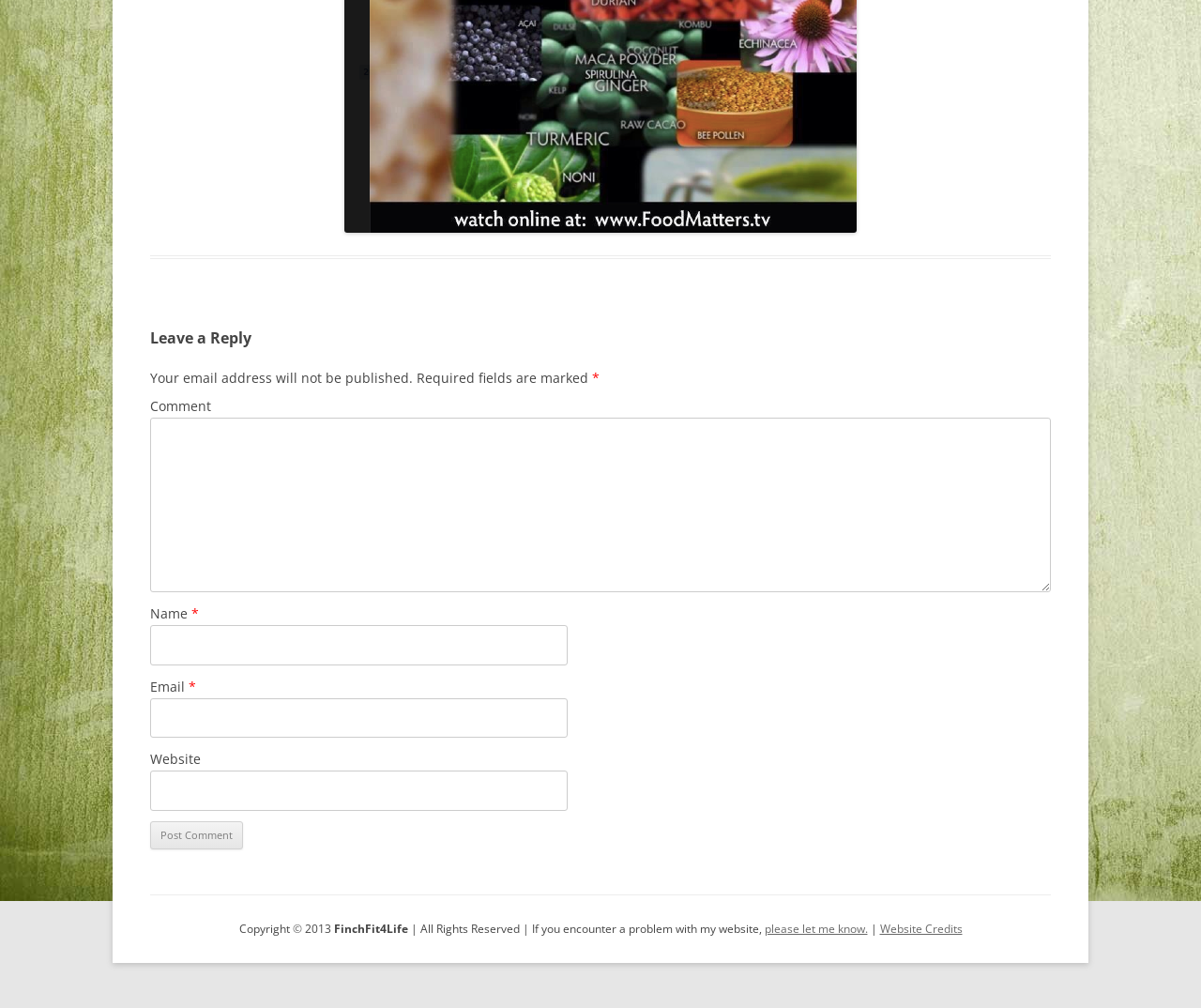Given the element description Contact Us, identify the bounding box coordinates for the UI element on the webpage screenshot. The format should be (top-left x, top-left y, bottom-right x, bottom-right y), with values between 0 and 1.

None